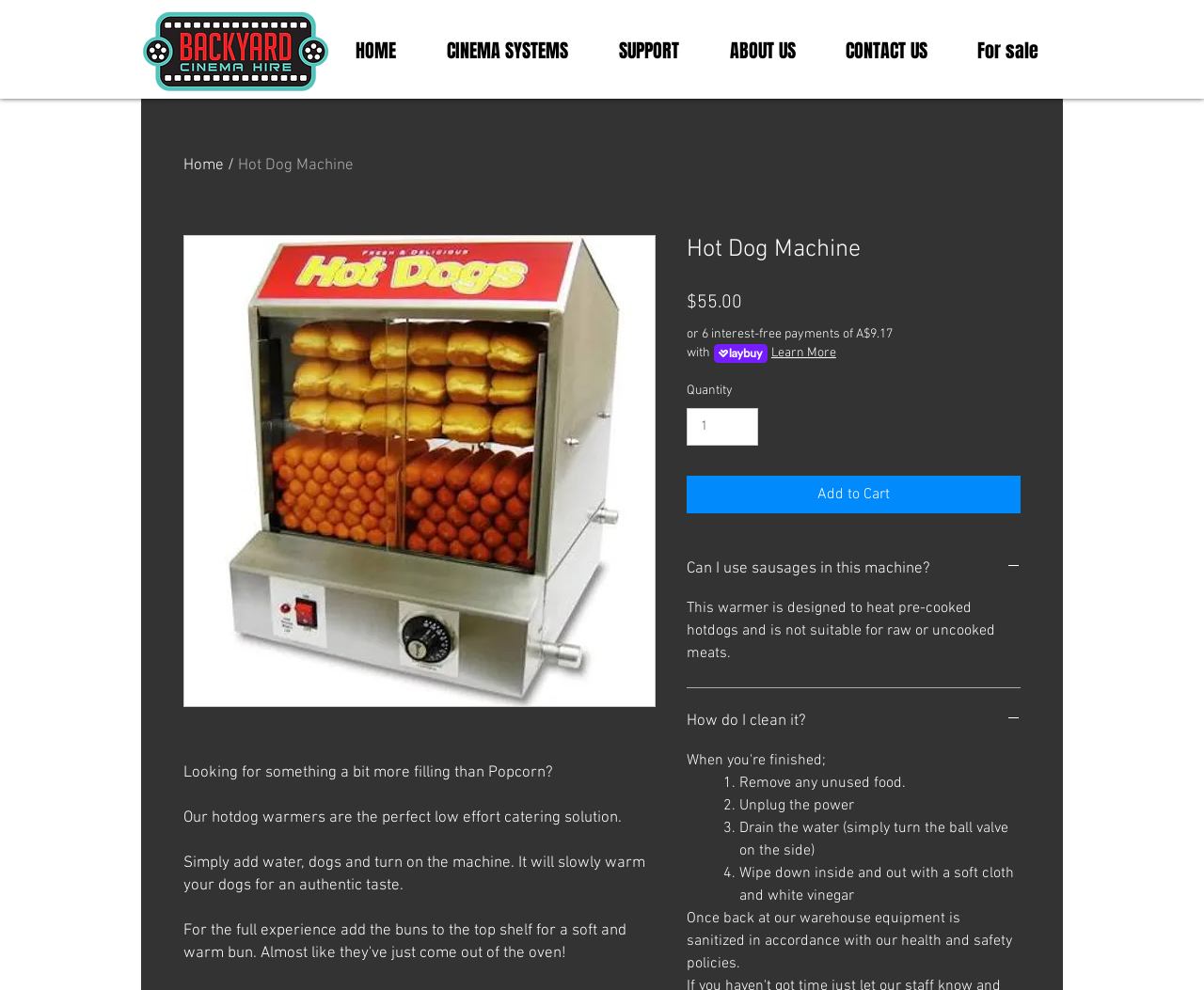Please answer the following question using a single word or phrase: 
What is the purpose of the hot dog machine?

To warm hot dogs